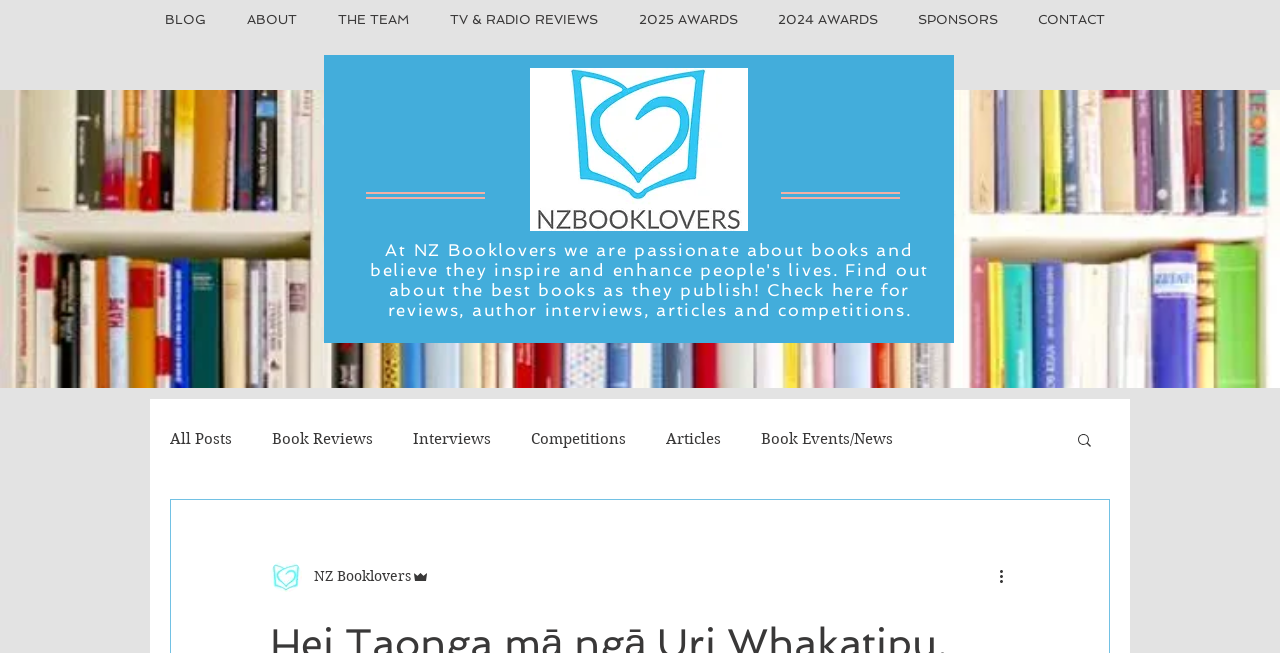Identify the bounding box coordinates of the region that should be clicked to execute the following instruction: "Check out NZ authors".

[0.543, 0.904, 0.608, 0.931]